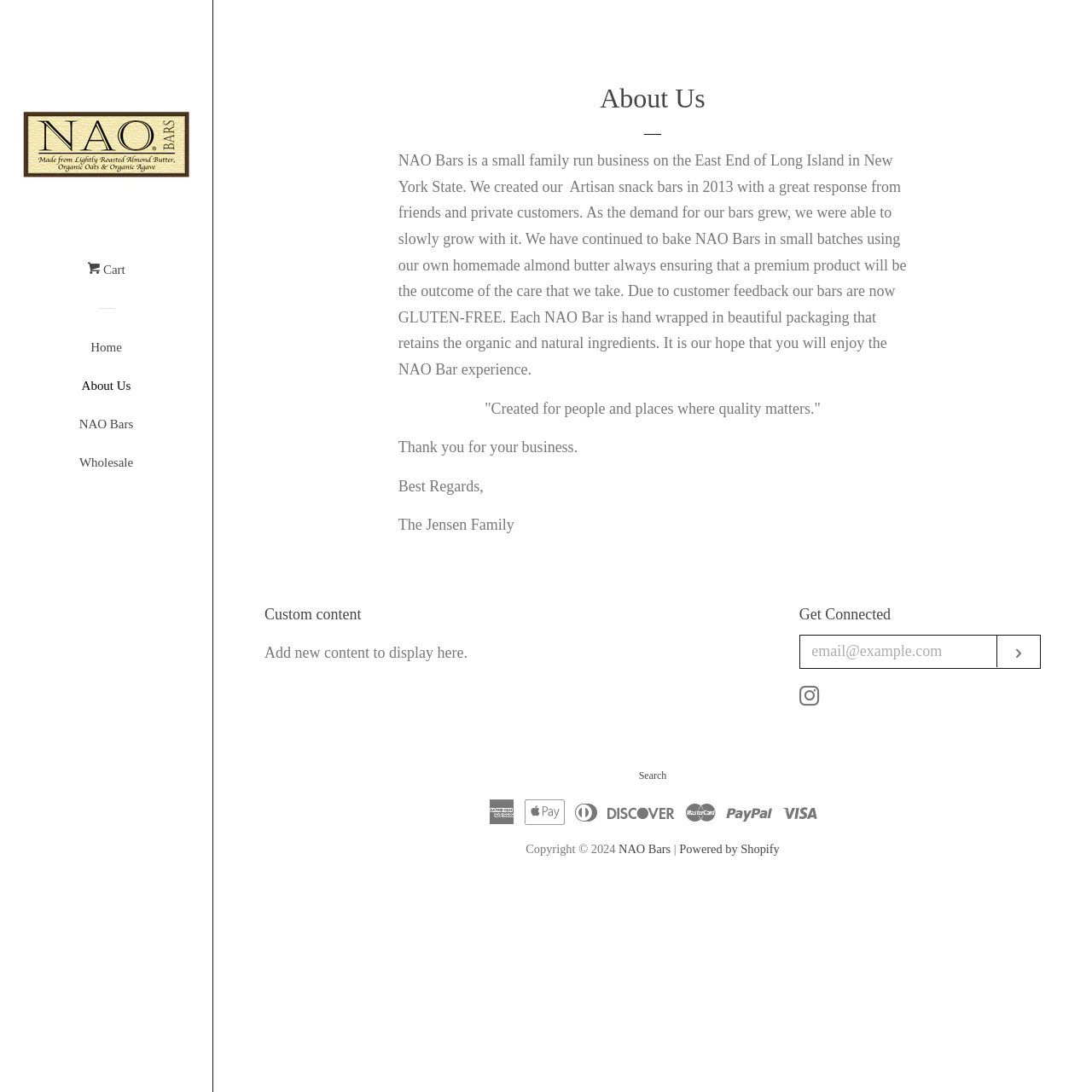What is the theme of the image in the logo? Look at the image and give a one-word or short phrase answer.

Food